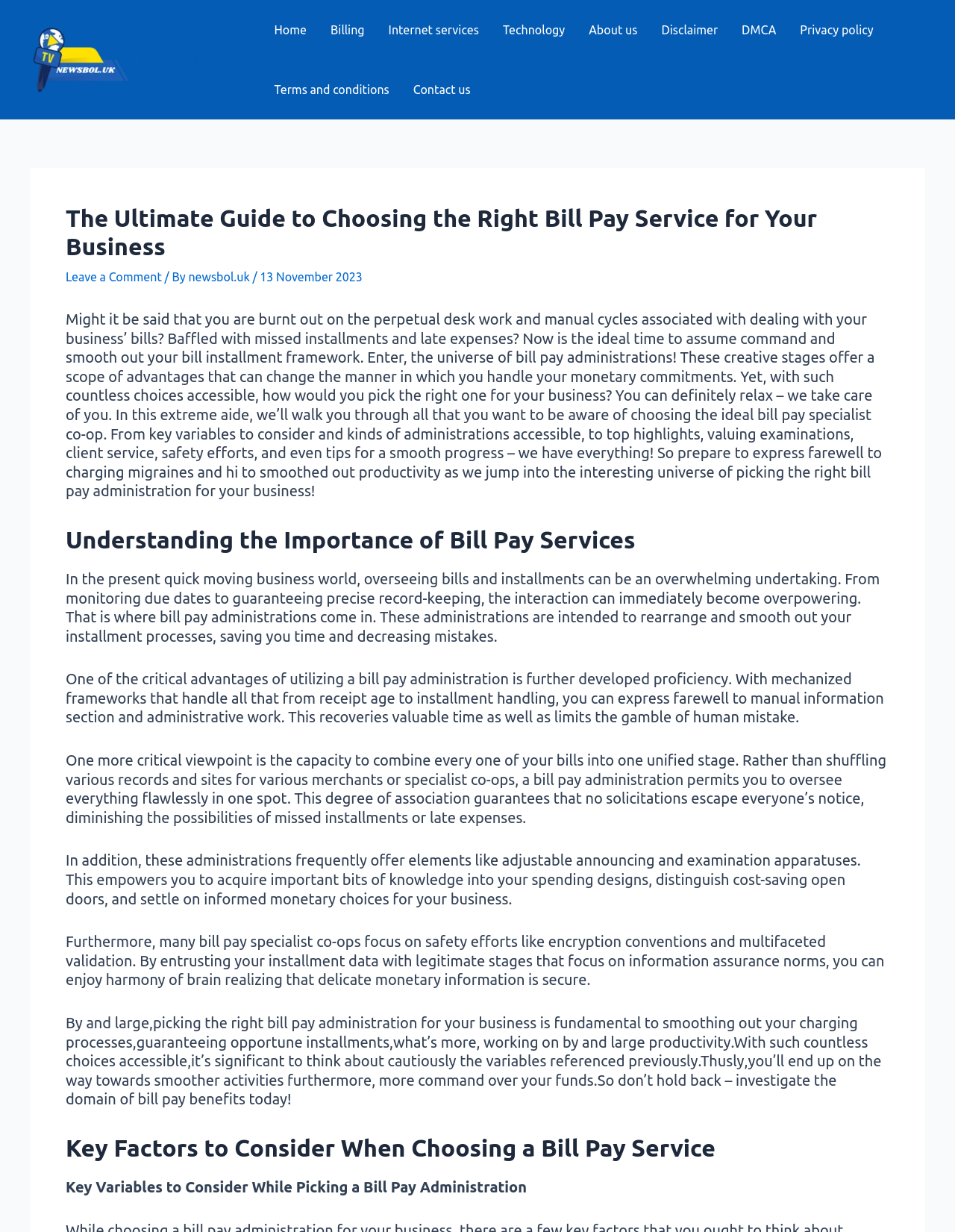Provide a brief response using a word or short phrase to this question:
What is the purpose of adjustable reporting and analysis tools?

Cost-saving opportunities